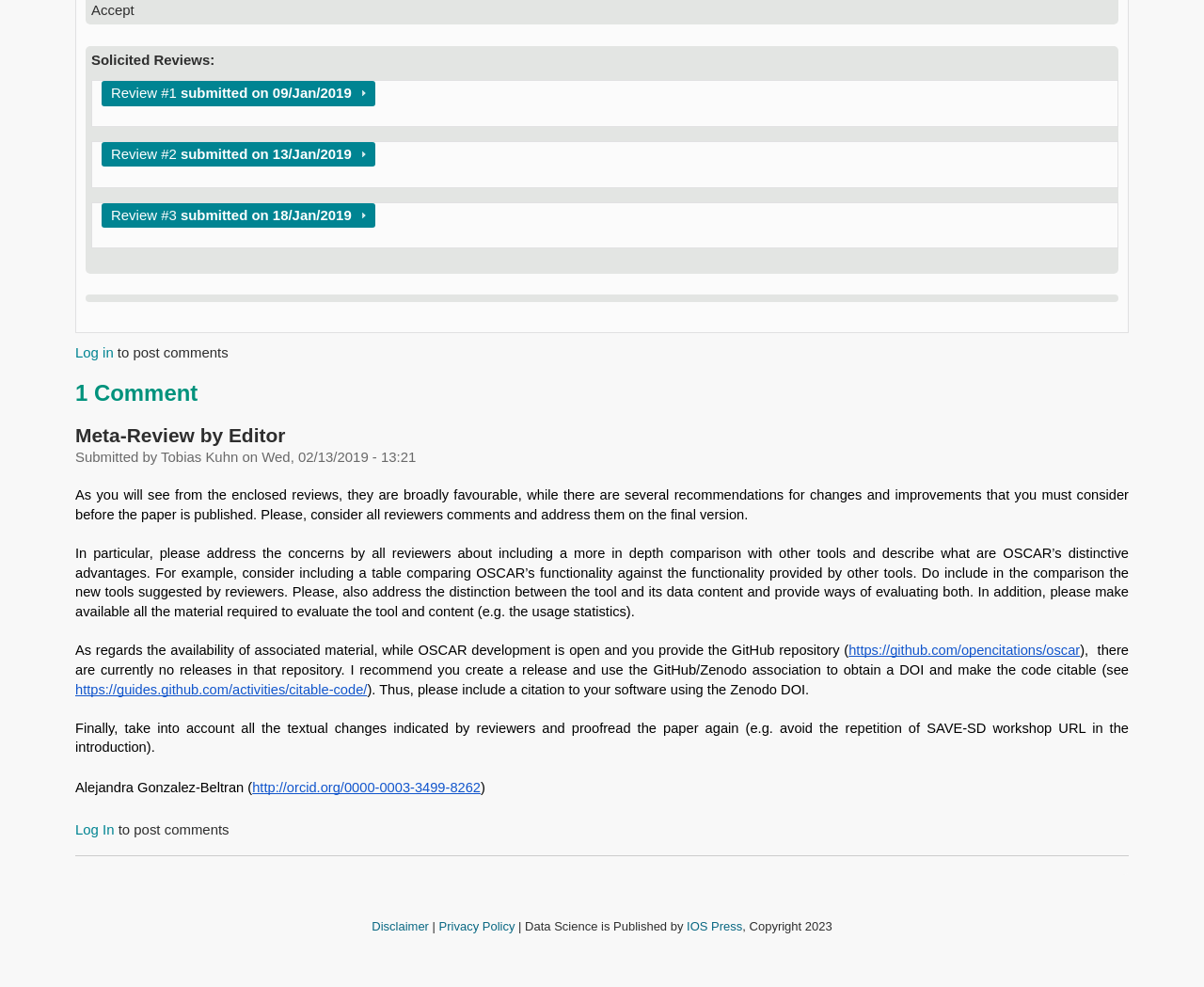Find the bounding box coordinates of the UI element according to this description: "http://orcid.org/0000-0003-3499-8262".

[0.21, 0.789, 0.399, 0.805]